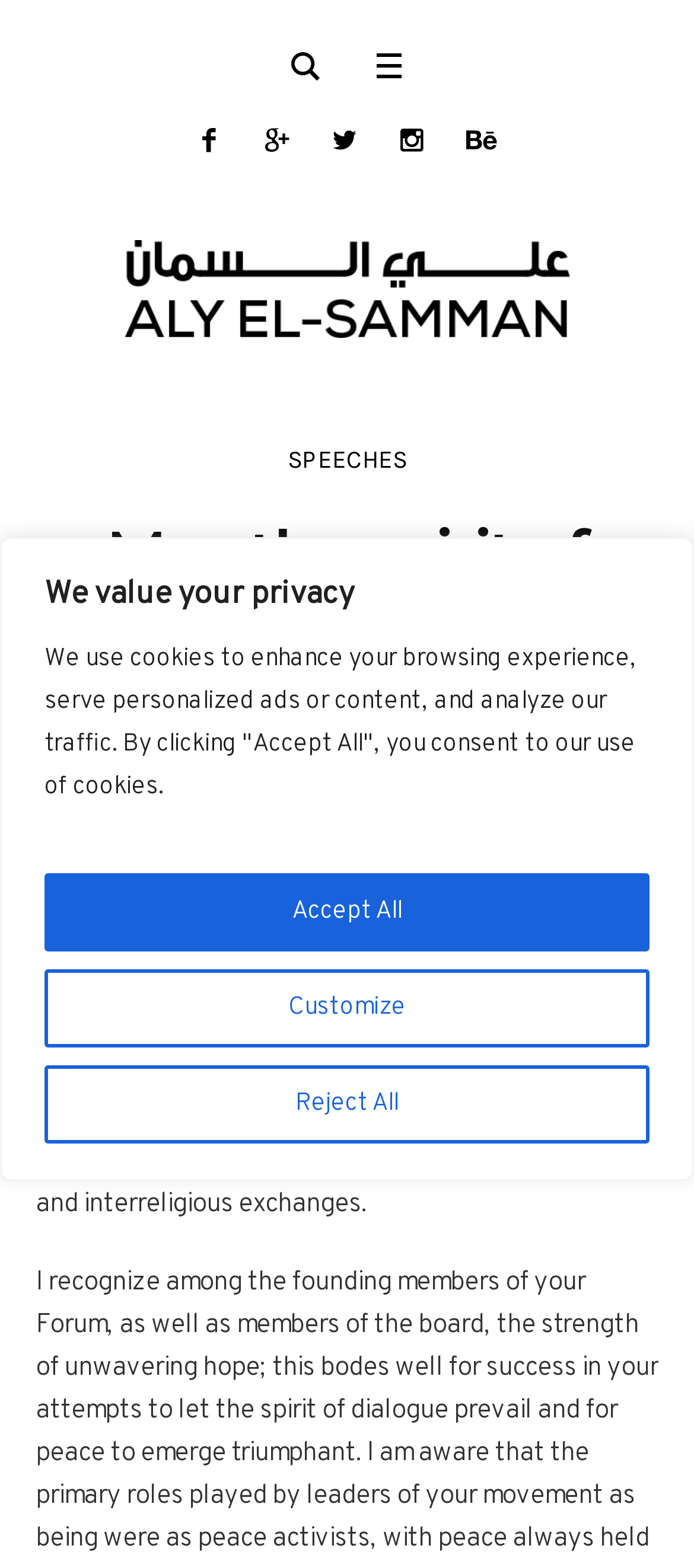Analyze the image and answer the question with as much detail as possible: 
What is the date of the Mediterranean Peace Forum?

The date of the Mediterranean Peace Forum can be found in the static text '27-29 November 2008' which is located below the header section and above the speech text.